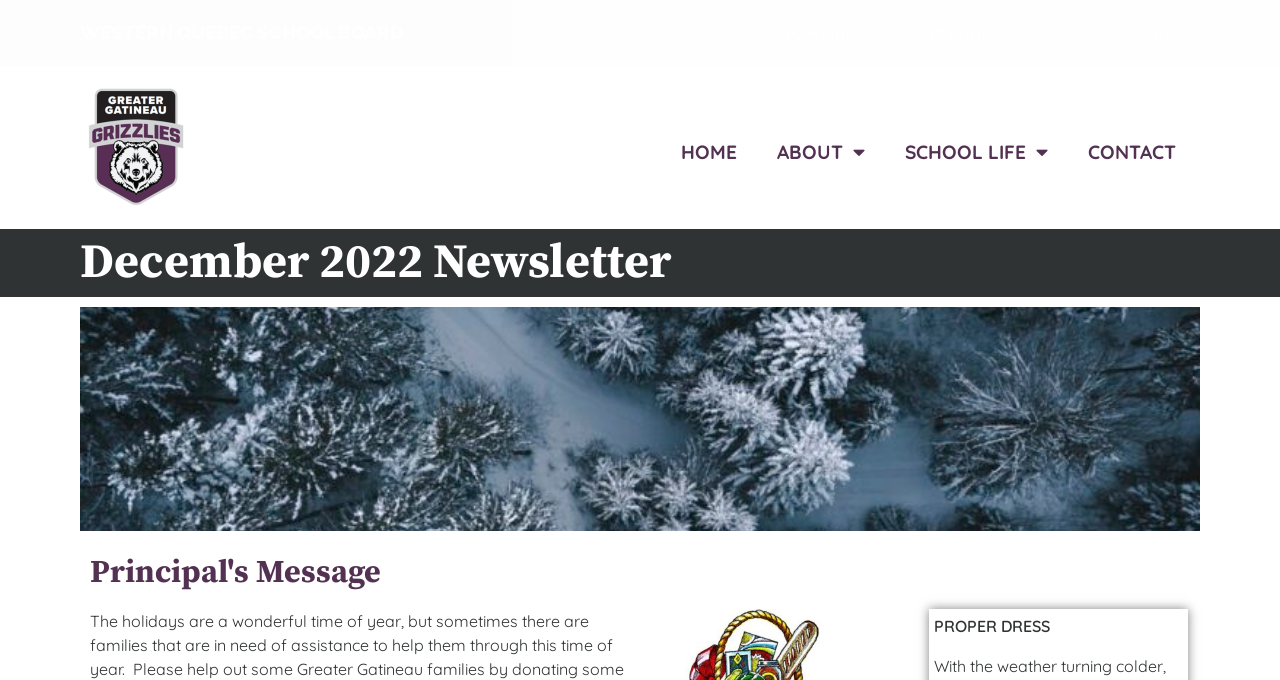Locate the UI element described by title="December 2022 Newsletter" in the provided webpage screenshot. Return the bounding box coordinates in the format (top-left x, top-left y, bottom-right x, bottom-right y), ensuring all values are between 0 and 1.

[0.062, 0.451, 0.938, 0.781]